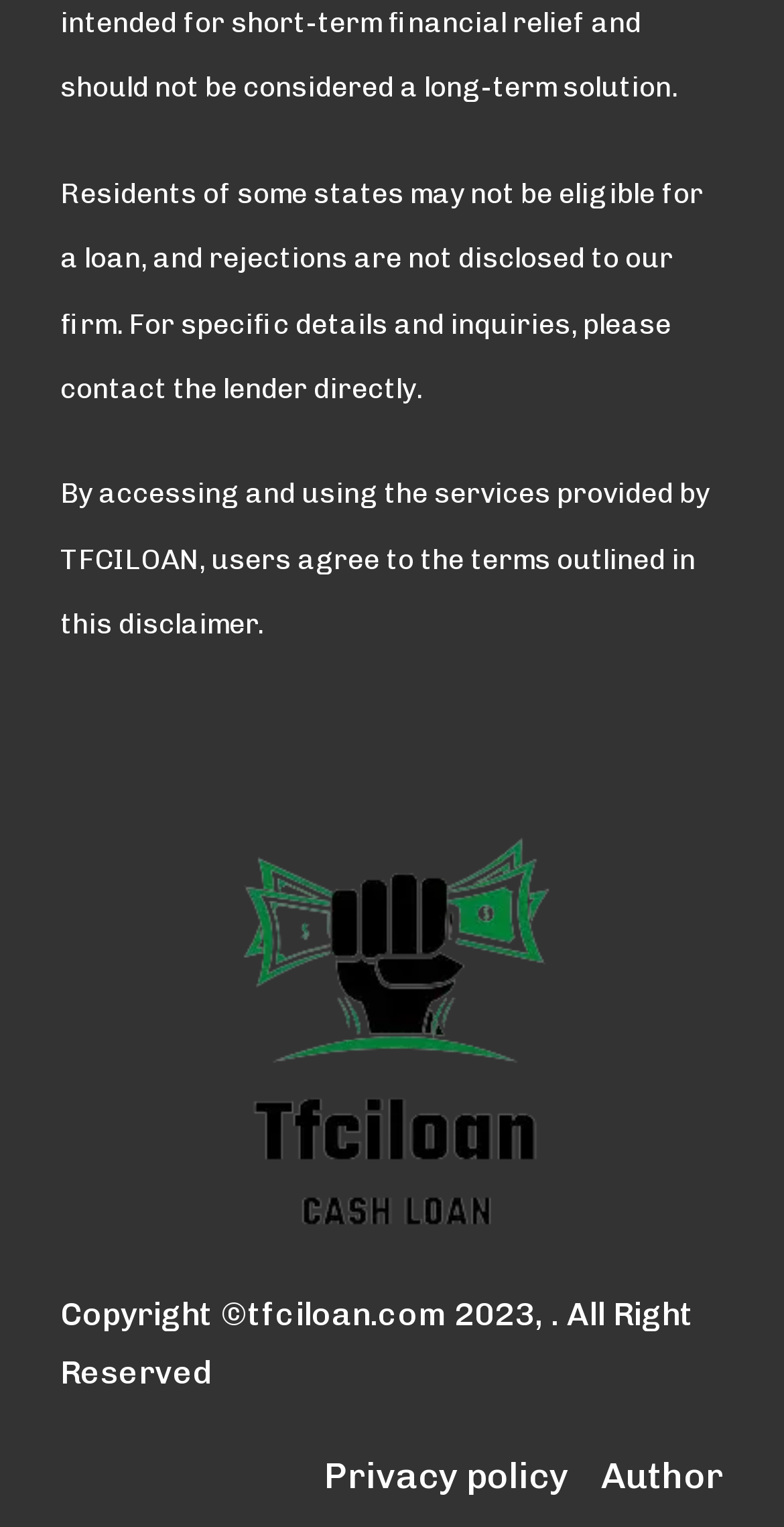Find the bounding box coordinates for the element described here: "alt="Arsenic"".

None